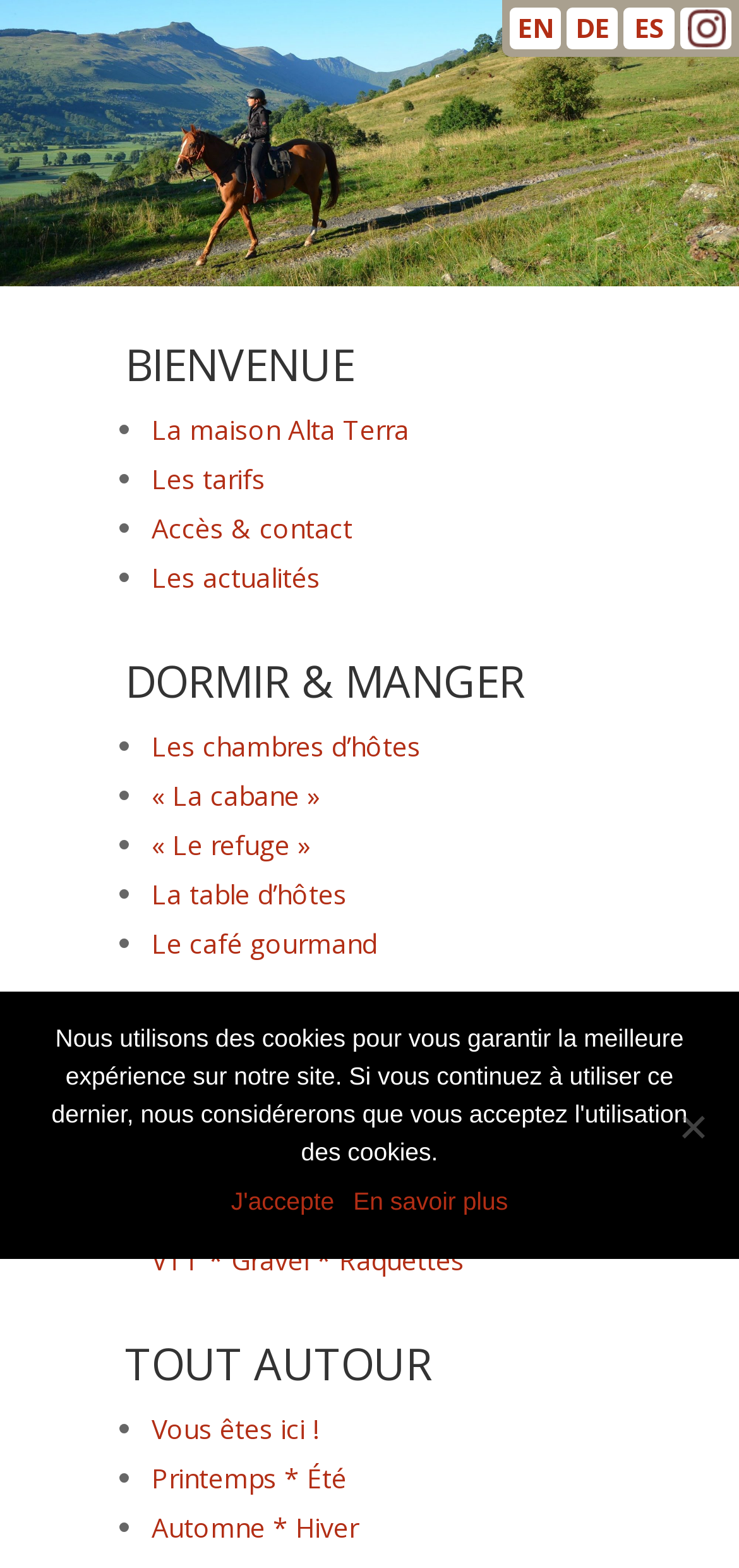Please identify the bounding box coordinates of the area I need to click to accomplish the following instruction: "View the Instagram page of Alta Terra".

[0.929, 0.012, 0.981, 0.035]